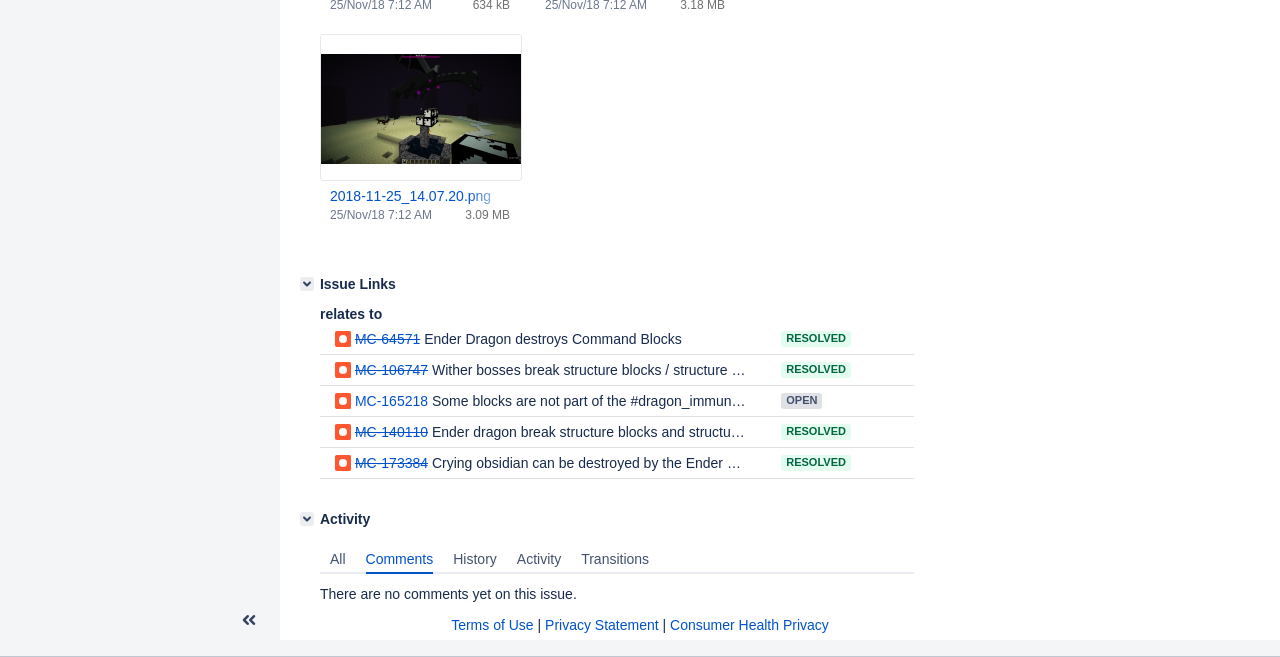Provide the bounding box for the UI element matching this description: "aria-label="Collapse sidebar ( [ )"".

[0.178, 0.921, 0.211, 0.967]